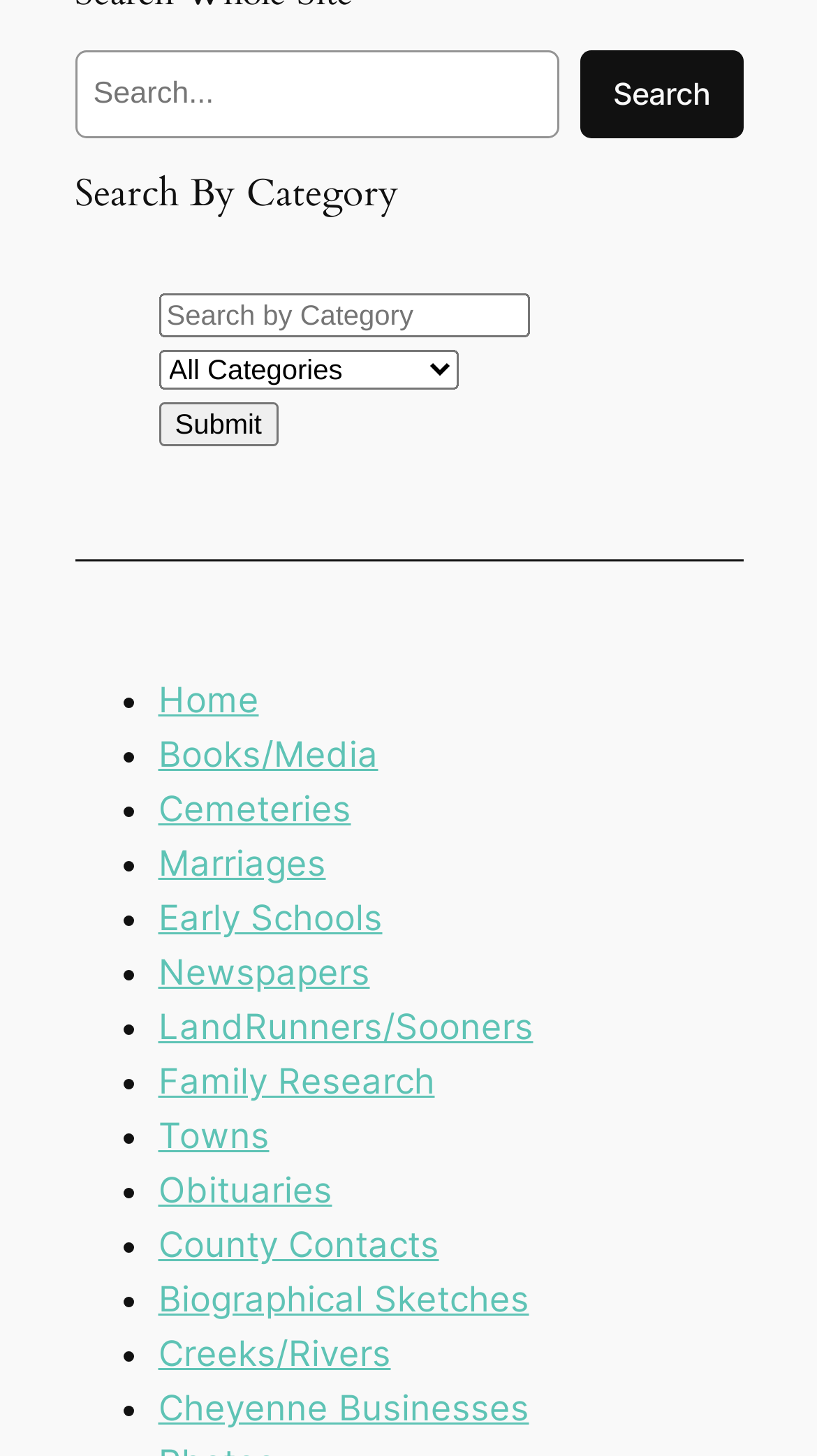Locate the bounding box coordinates of the item that should be clicked to fulfill the instruction: "Submit the form".

[0.194, 0.277, 0.341, 0.307]